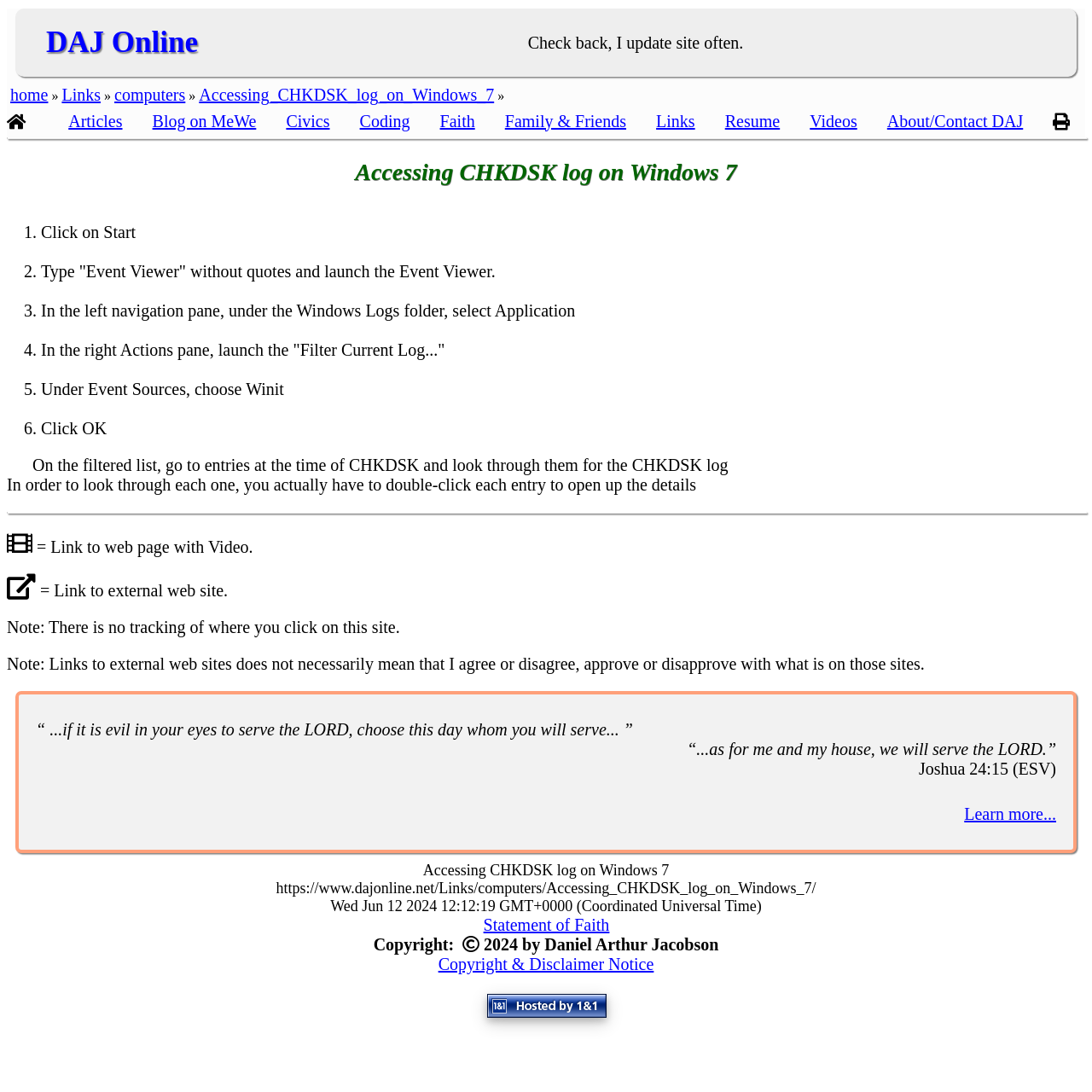Please find and report the bounding box coordinates of the element to click in order to perform the following action: "Click on 'home'". The coordinates should be expressed as four float numbers between 0 and 1, in the format [left, top, right, bottom].

[0.009, 0.078, 0.044, 0.095]